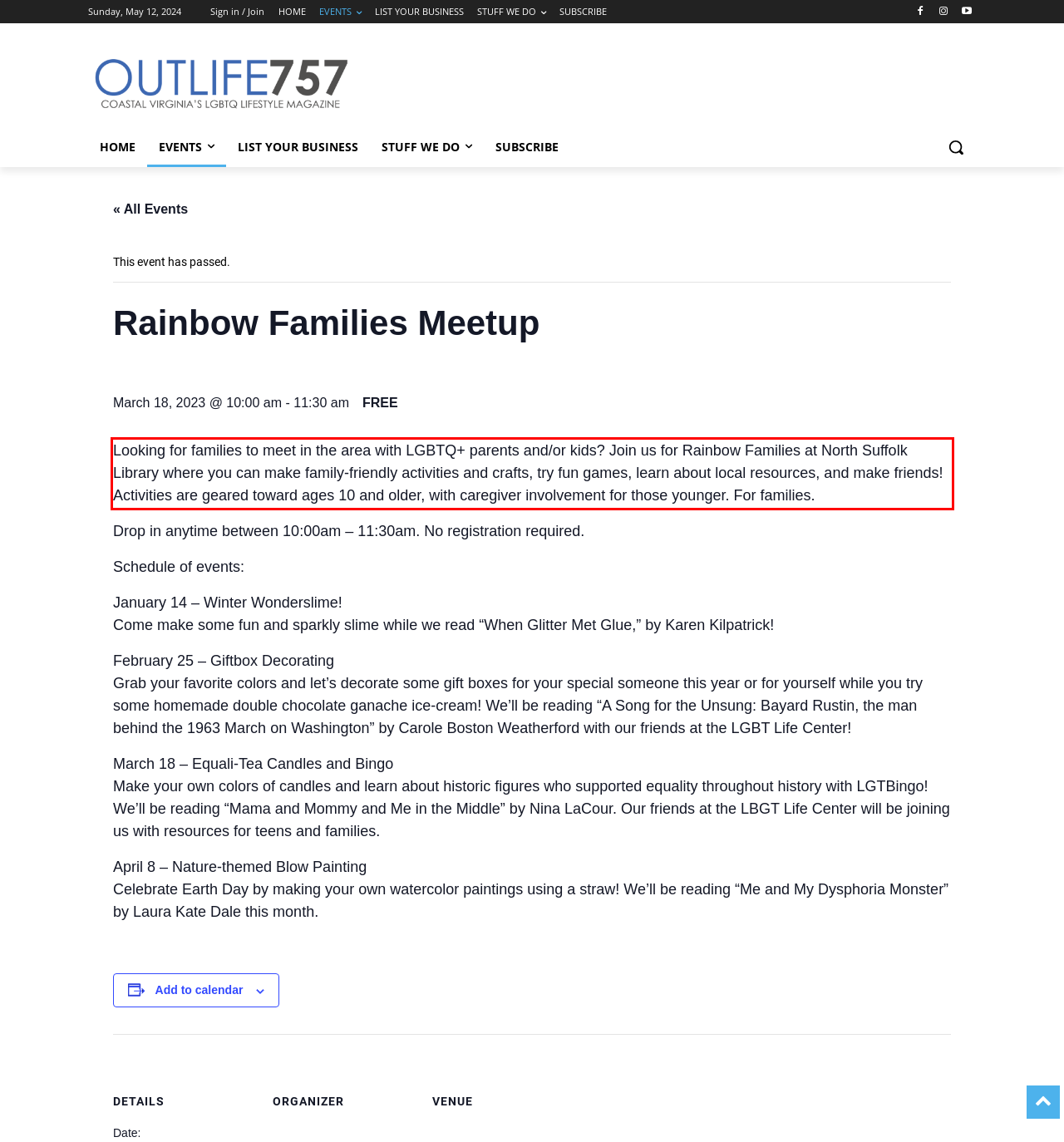Identify the text within the red bounding box on the webpage screenshot and generate the extracted text content.

Looking for families to meet in the area with LGBTQ+ parents and/or kids? Join us for Rainbow Families at North Suffolk Library where you can make family-friendly activities and crafts, try fun games, learn about local resources, and make friends! Activities are geared toward ages 10 and older, with caregiver involvement for those younger. For families.